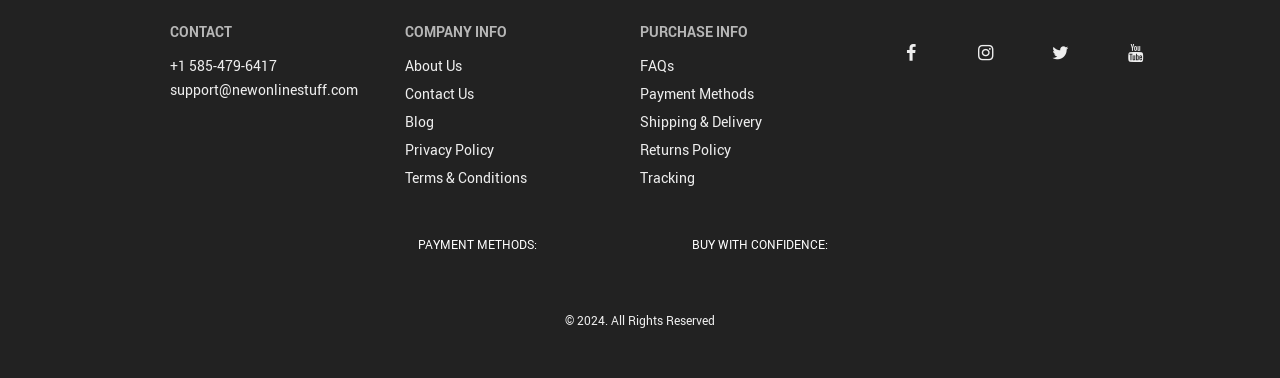Determine the bounding box coordinates of the target area to click to execute the following instruction: "click contact phone number."

[0.133, 0.149, 0.216, 0.202]